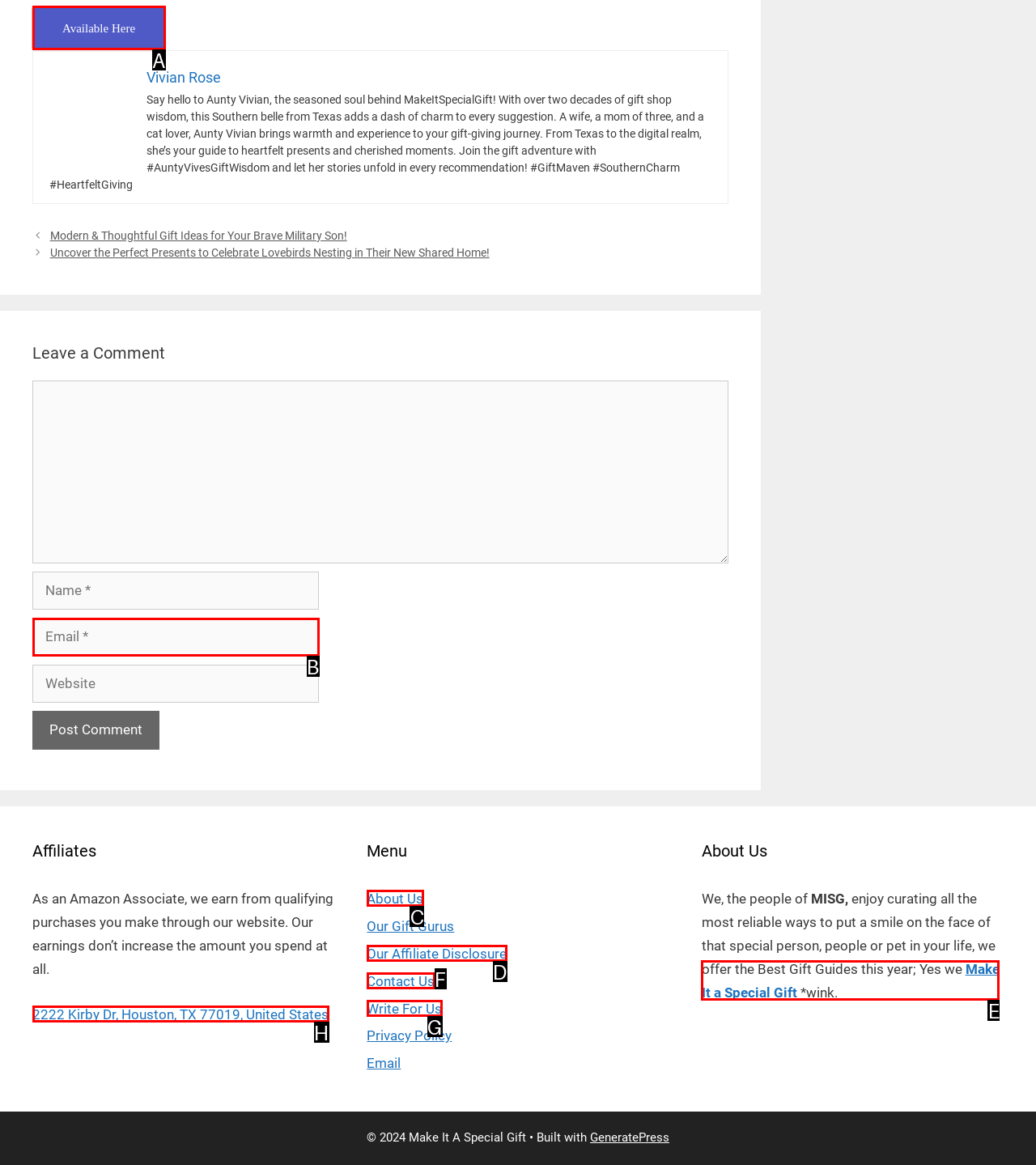Identify the HTML element I need to click to complete this task: Click the 'About Us' link Provide the option's letter from the available choices.

C